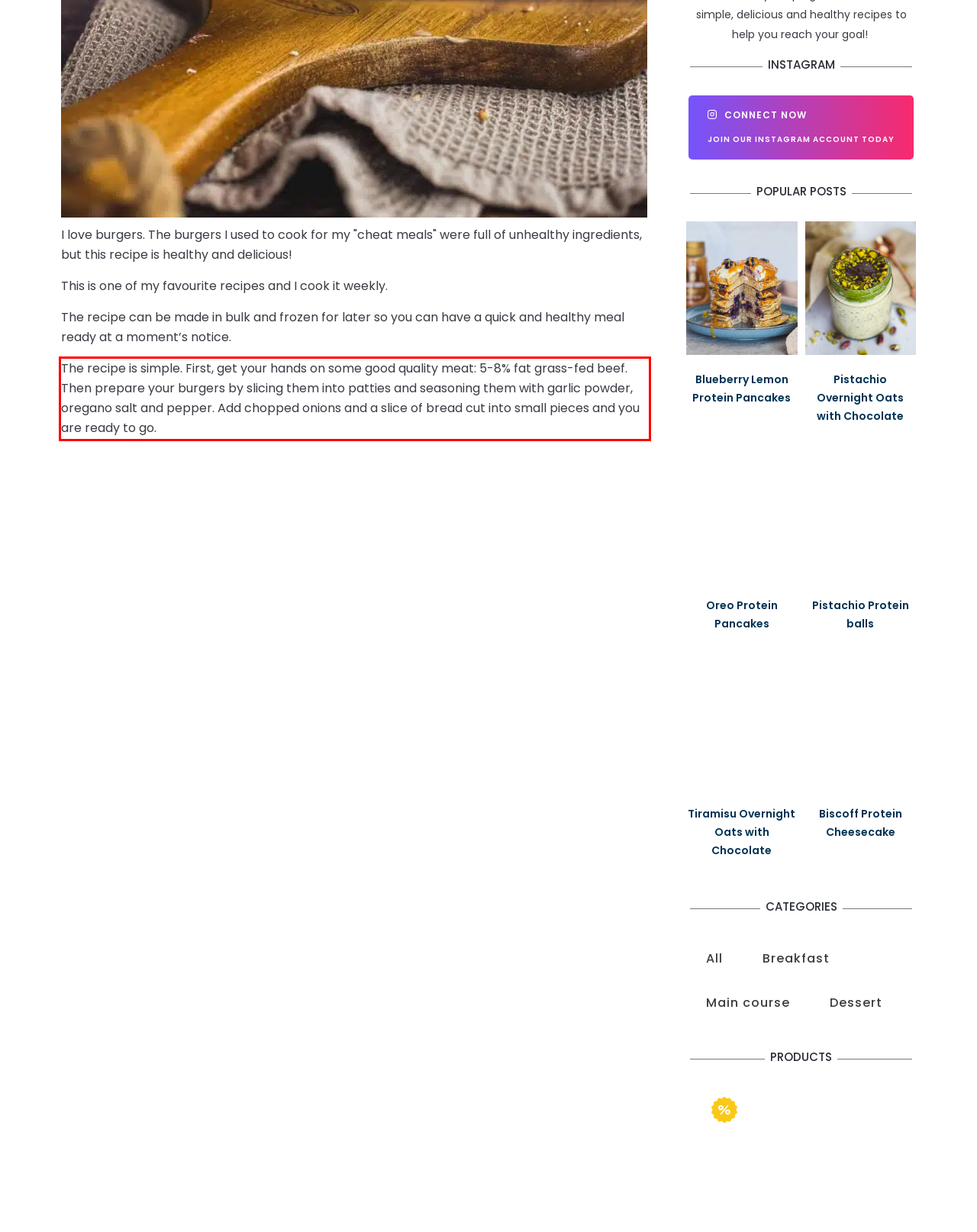You have a screenshot of a webpage with a UI element highlighted by a red bounding box. Use OCR to obtain the text within this highlighted area.

The recipe is simple. First, get your hands on some good quality meat: 5-8% fat grass-fed beef. Then prepare your burgers by slicing them into patties and seasoning them with garlic powder, oregano salt and pepper. Add chopped onions and a slice of bread cut into small pieces and you are ready to go.